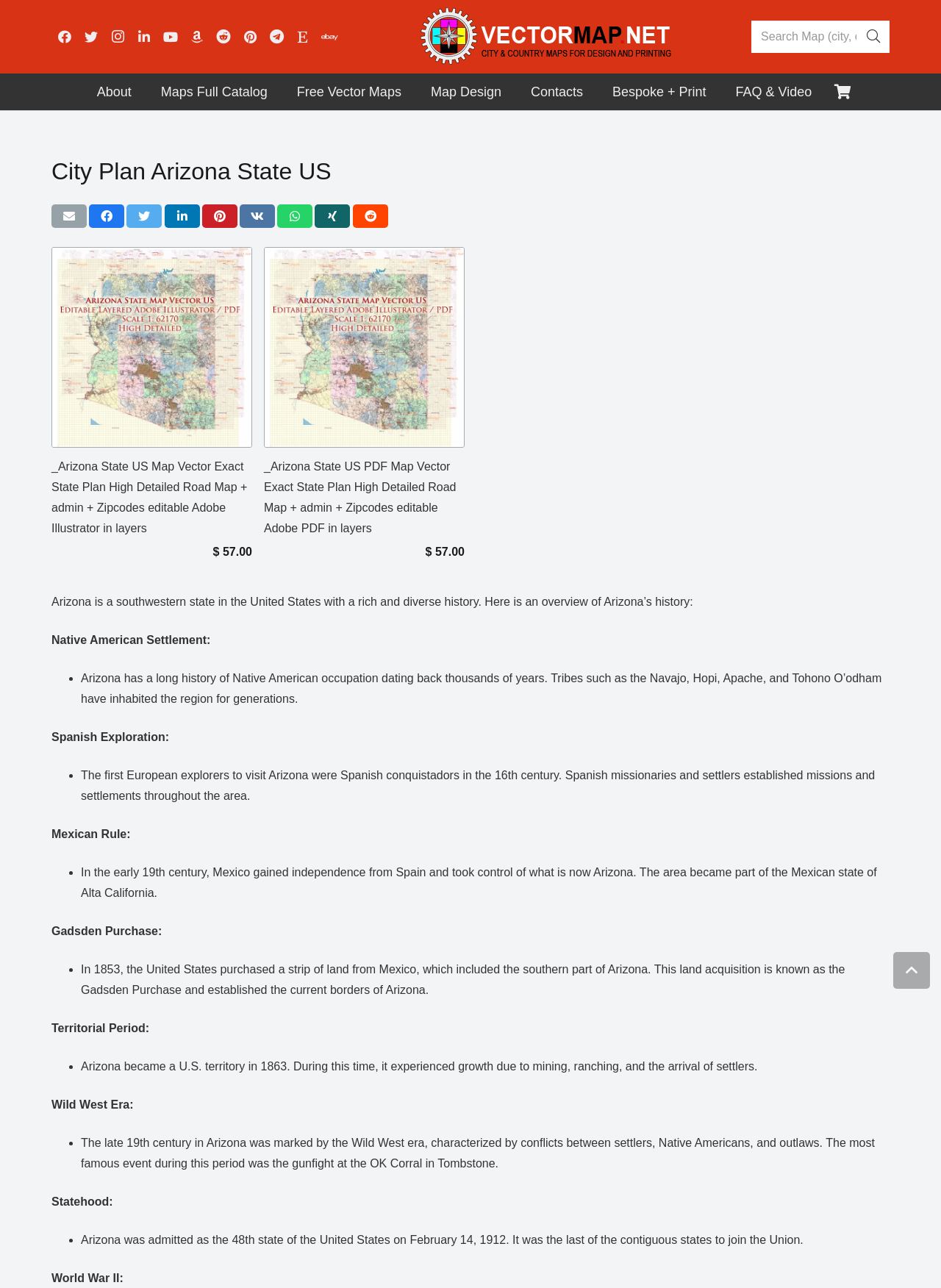Provide a single word or phrase to answer the given question: 
What is the name of the event mentioned in the Wild West Era section?

Gunfight at the OK Corral